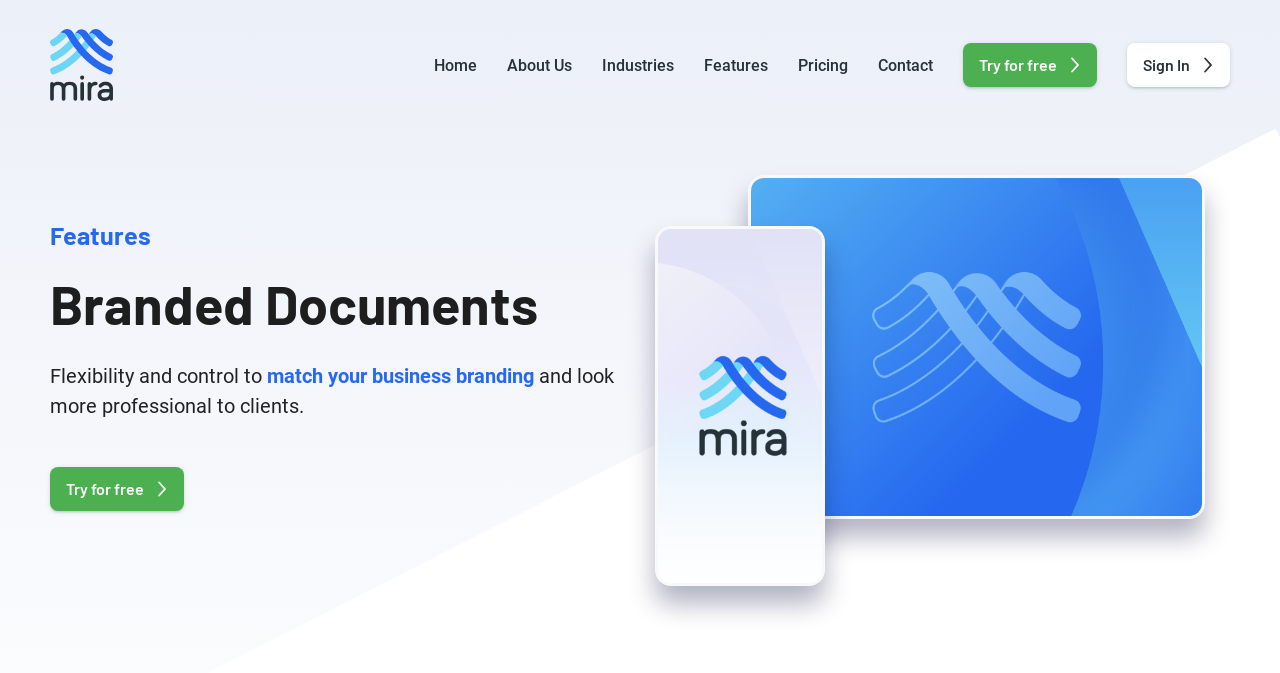Locate the UI element that matches the description Contact in the webpage screenshot. Return the bounding box coordinates in the format (top-left x, top-left y, bottom-right x, bottom-right y), with values ranging from 0 to 1.

[0.686, 0.079, 0.729, 0.114]